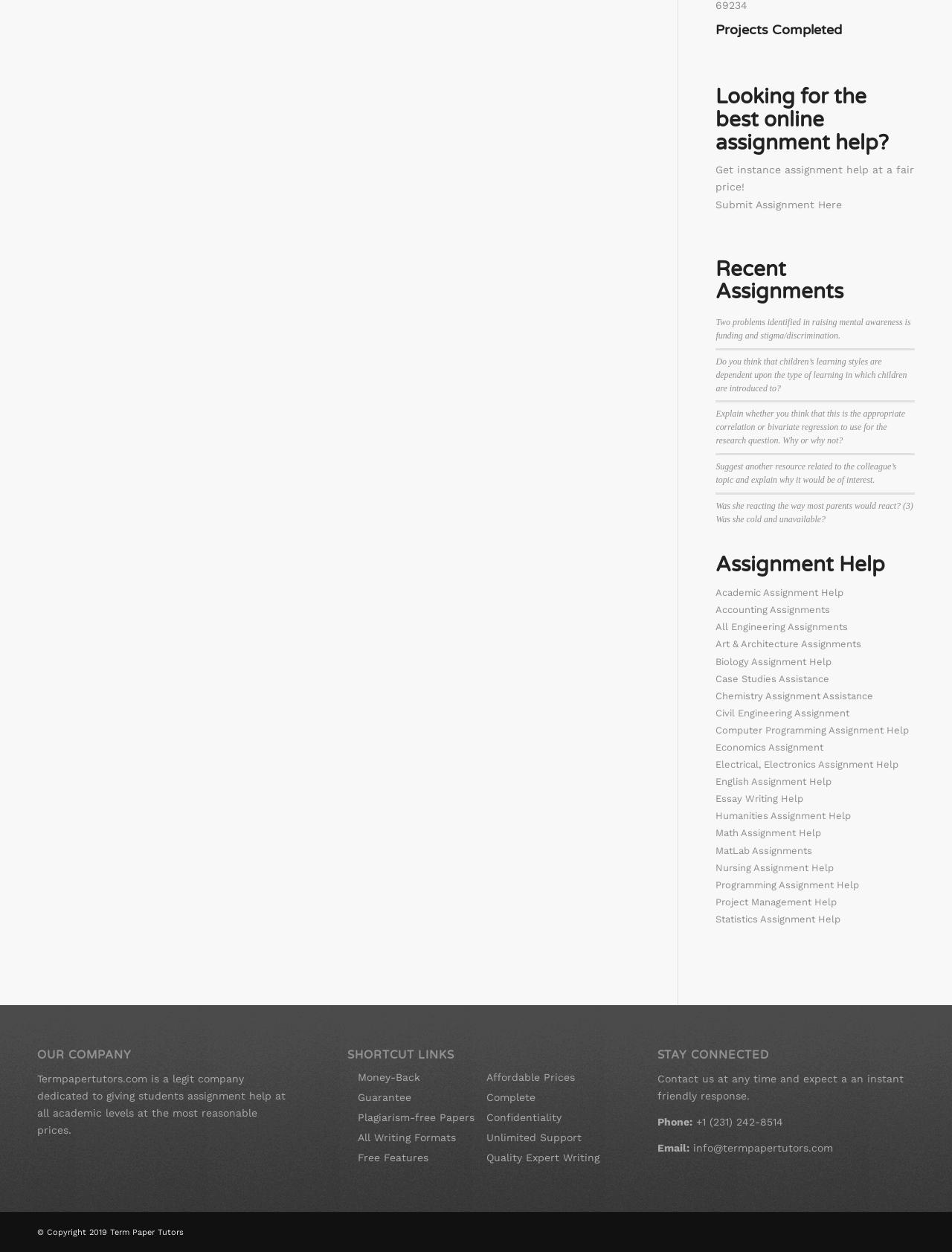What is the company's name?
Based on the image, answer the question with as much detail as possible.

The company's name is mentioned in the 'OUR COMPANY' section, where it says 'Termpapertutors.com is a legit company dedicated to giving students assignment help at all academic levels at the most reasonable prices.'